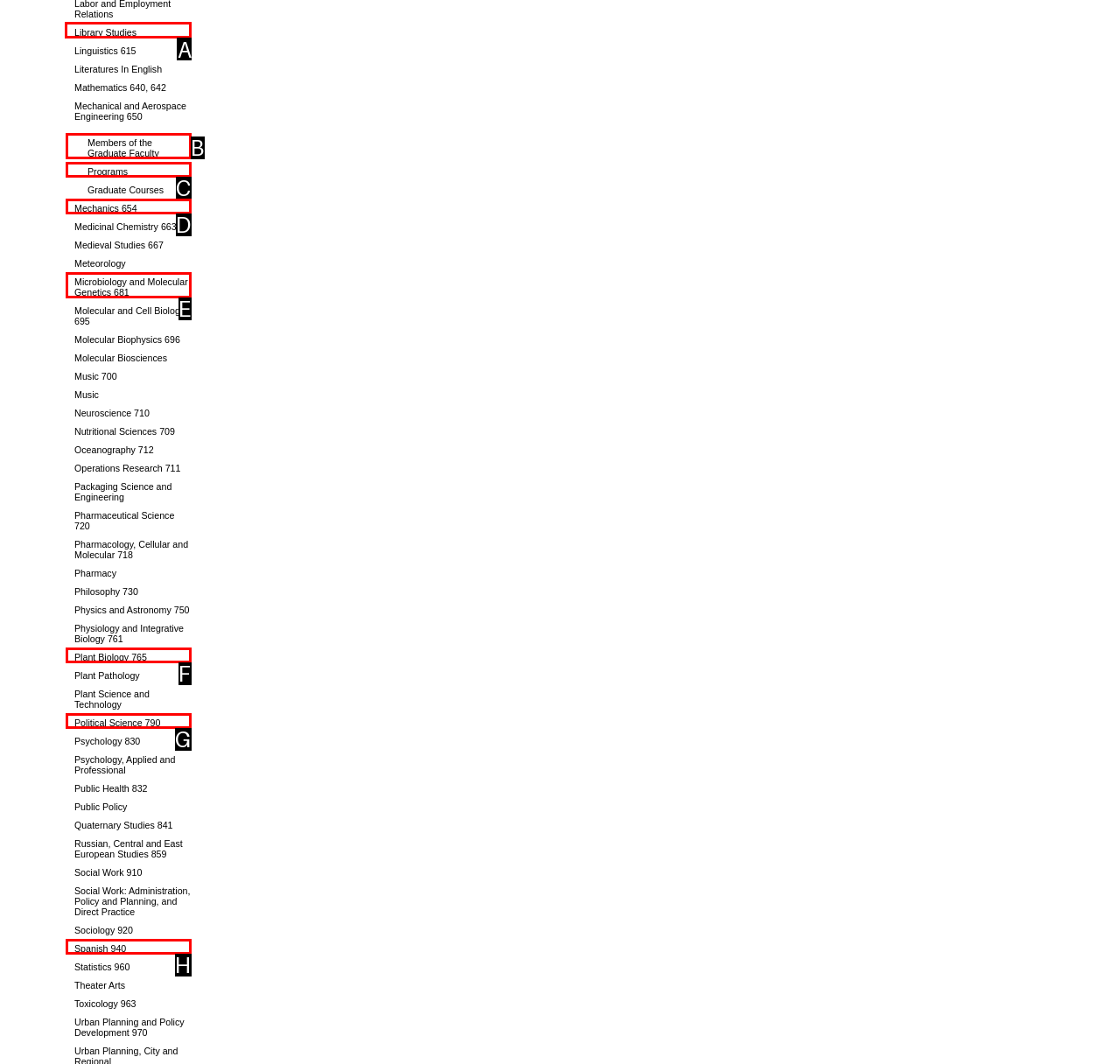Based on the choices marked in the screenshot, which letter represents the correct UI element to perform the task: click on Library Studies?

A